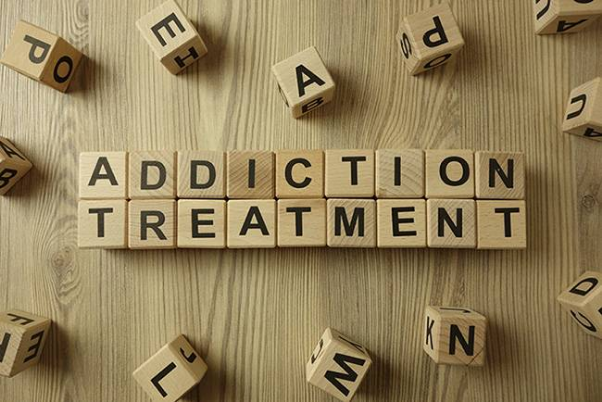Give an in-depth summary of the scene depicted in the image.

The image features wooden letter blocks arranged neatly to spell out "ADDICTION TREATMENT," highlighting the focus on recovery and rehabilitation. Surrounding the main phrase, additional blocks are scattered randomly, suggesting the idea of building a foundation for change through various approaches and support strategies. The warm tones of the wooden surface provide a natural and comforting backdrop, reflecting an inviting atmosphere conducive to healing and growth. This visual representation emphasizes the commitment to offering effective outpatient programs aimed at improving overall quality of life and supporting individuals in their journey towards sobriety.